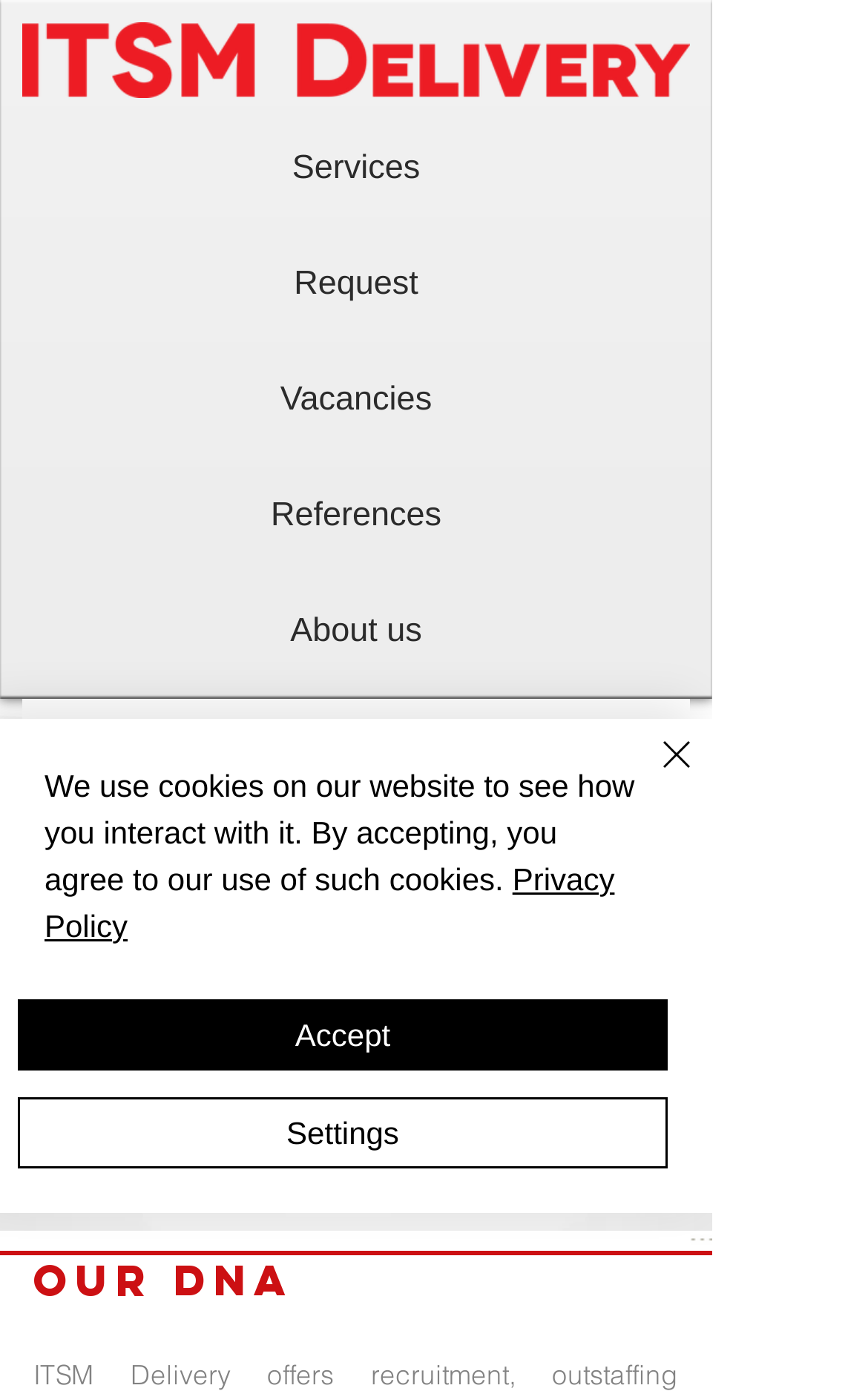Determine the heading of the webpage and extract its text content.

 © ITSM Delivery